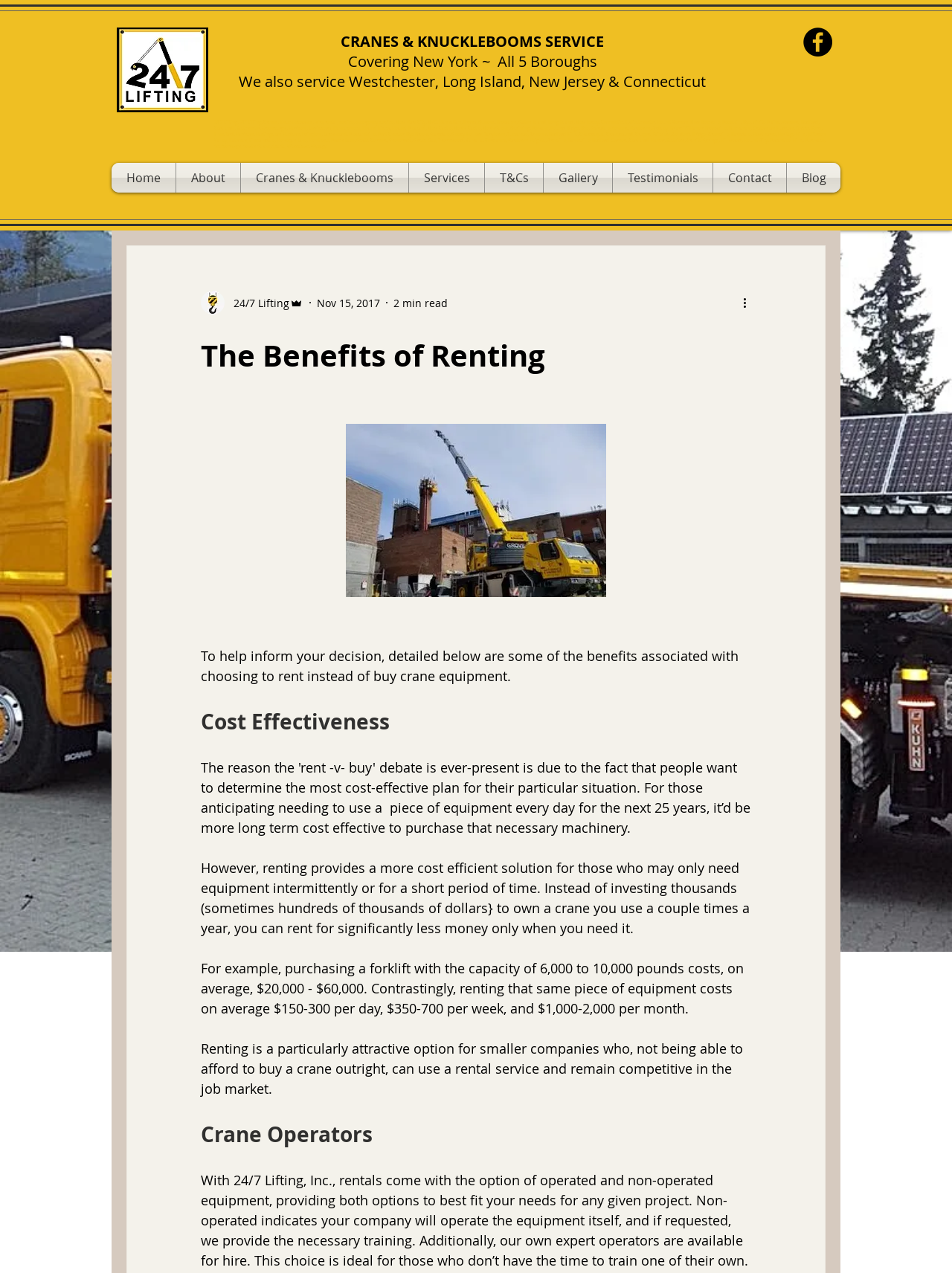Identify the bounding box coordinates of the area you need to click to perform the following instruction: "View the Gallery".

[0.571, 0.128, 0.643, 0.151]